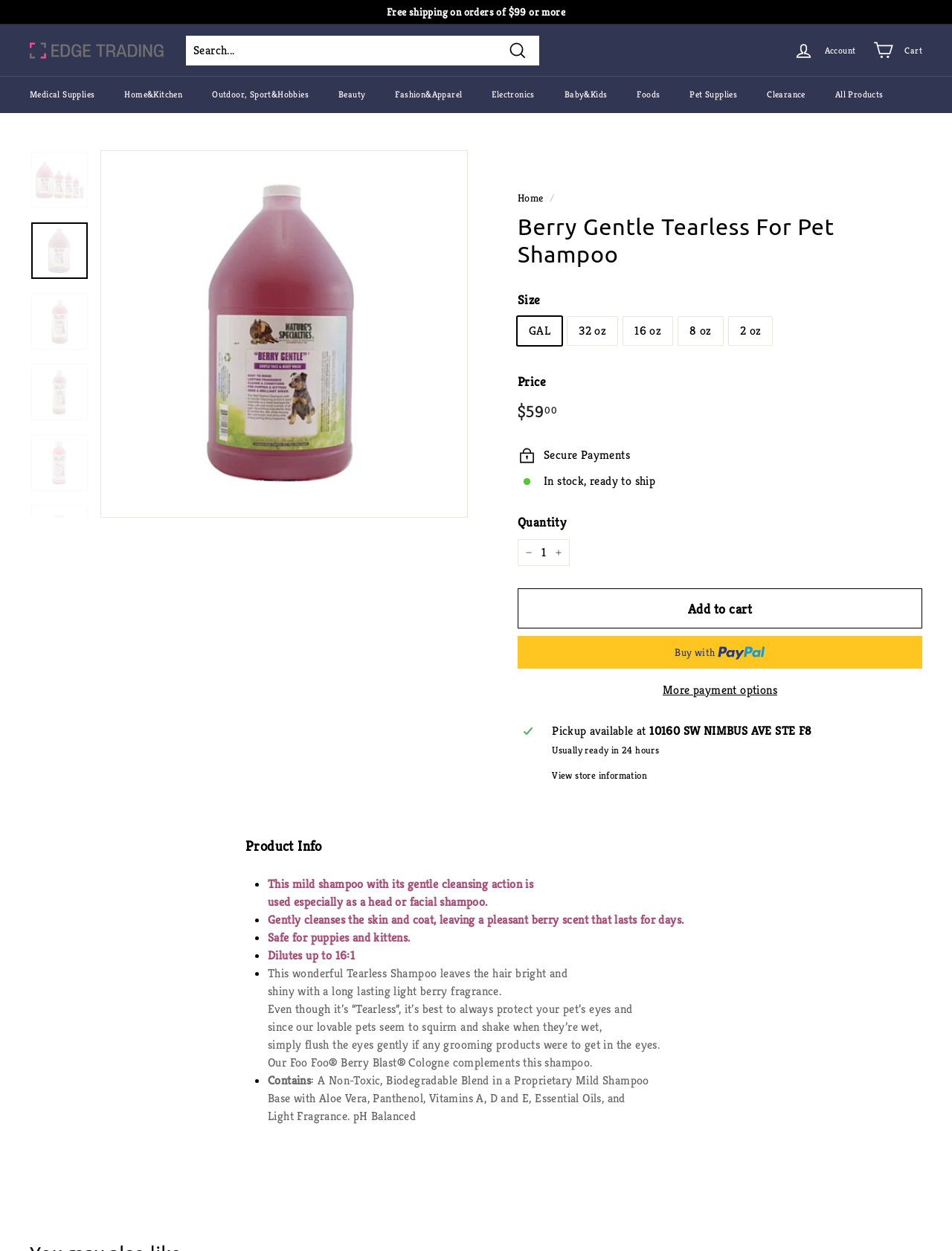Please determine the bounding box coordinates of the element's region to click in order to carry out the following instruction: "Zoom in the product image". The coordinates should be four float numbers between 0 and 1, i.e., [left, top, right, bottom].

[0.106, 0.121, 0.491, 0.413]